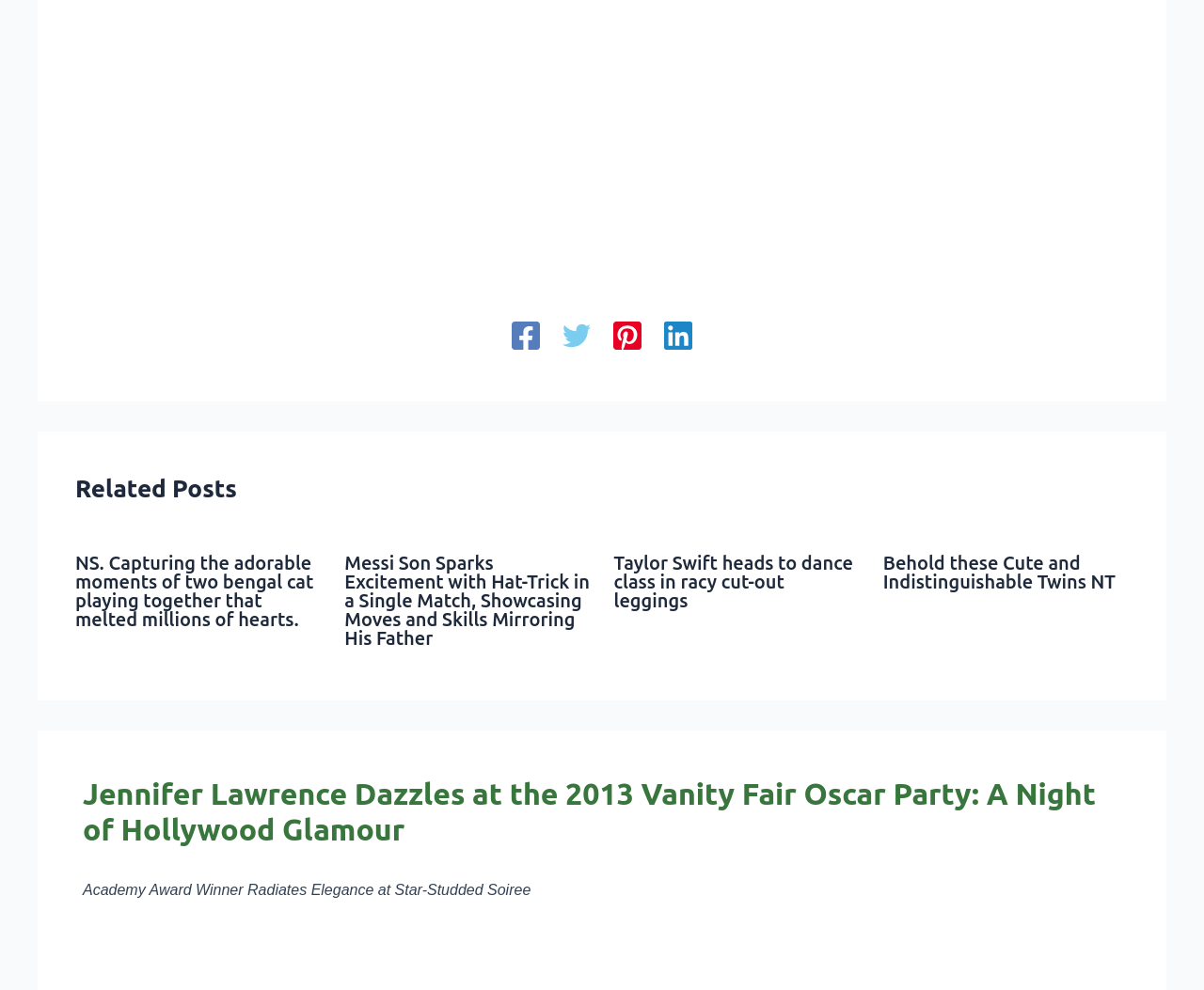Who is mentioned in the last related post?
Look at the image and provide a detailed response to the question.

After analyzing the last related post, I found the heading 'Behold these Cute and Indistinguishable Twins NT'. This indicates that the last related post is about twins.